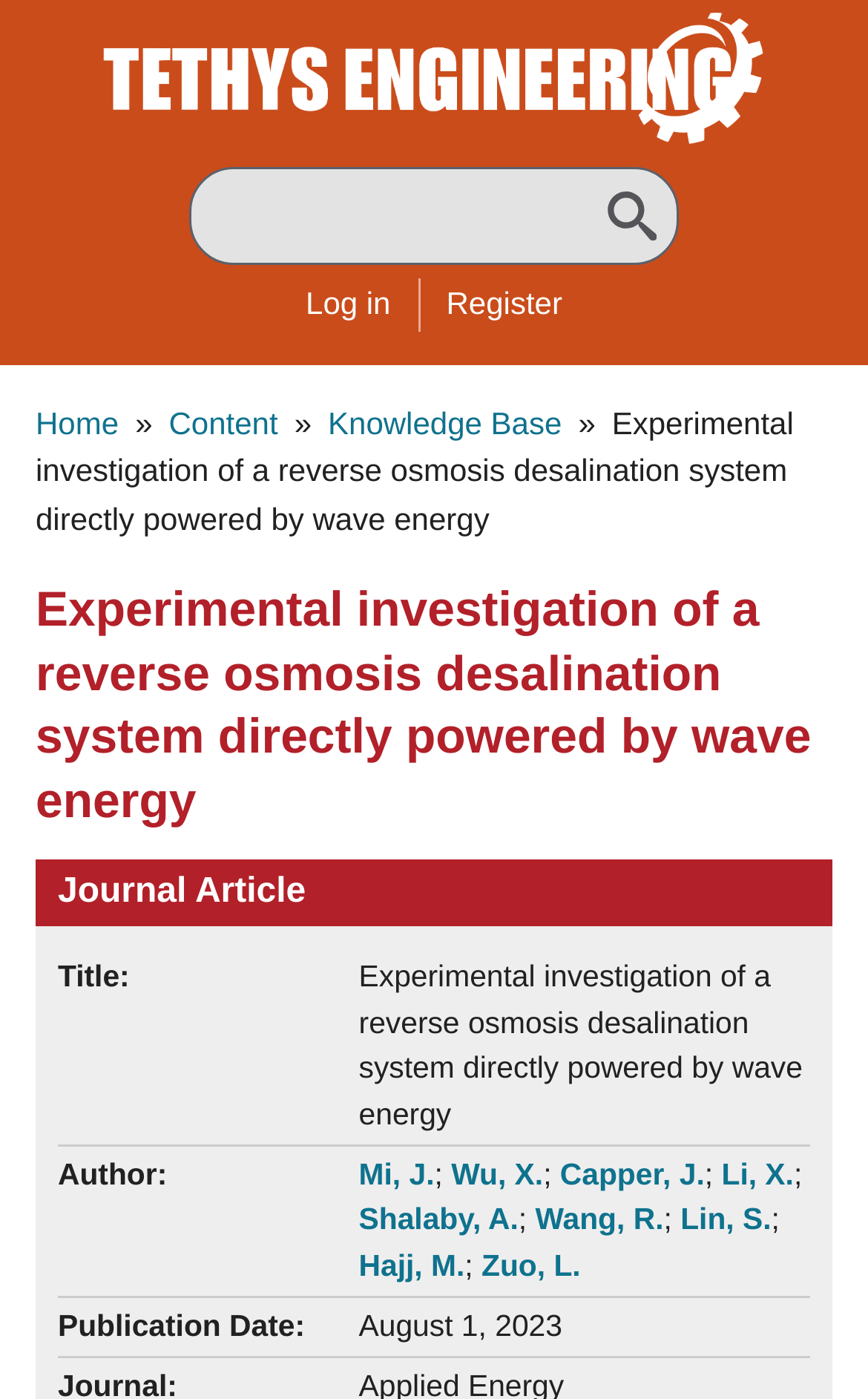Could you provide the bounding box coordinates for the portion of the screen to click to complete this instruction: "Click the 'Home' link in the breadcrumb"?

[0.041, 0.29, 0.137, 0.315]